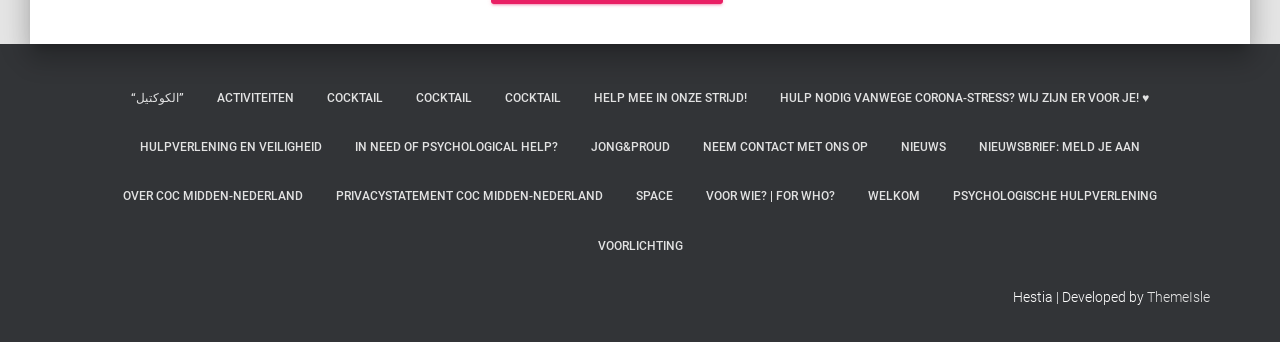Identify the bounding box of the UI component described as: "Help mee in onze strijd!".

[0.452, 0.215, 0.595, 0.36]